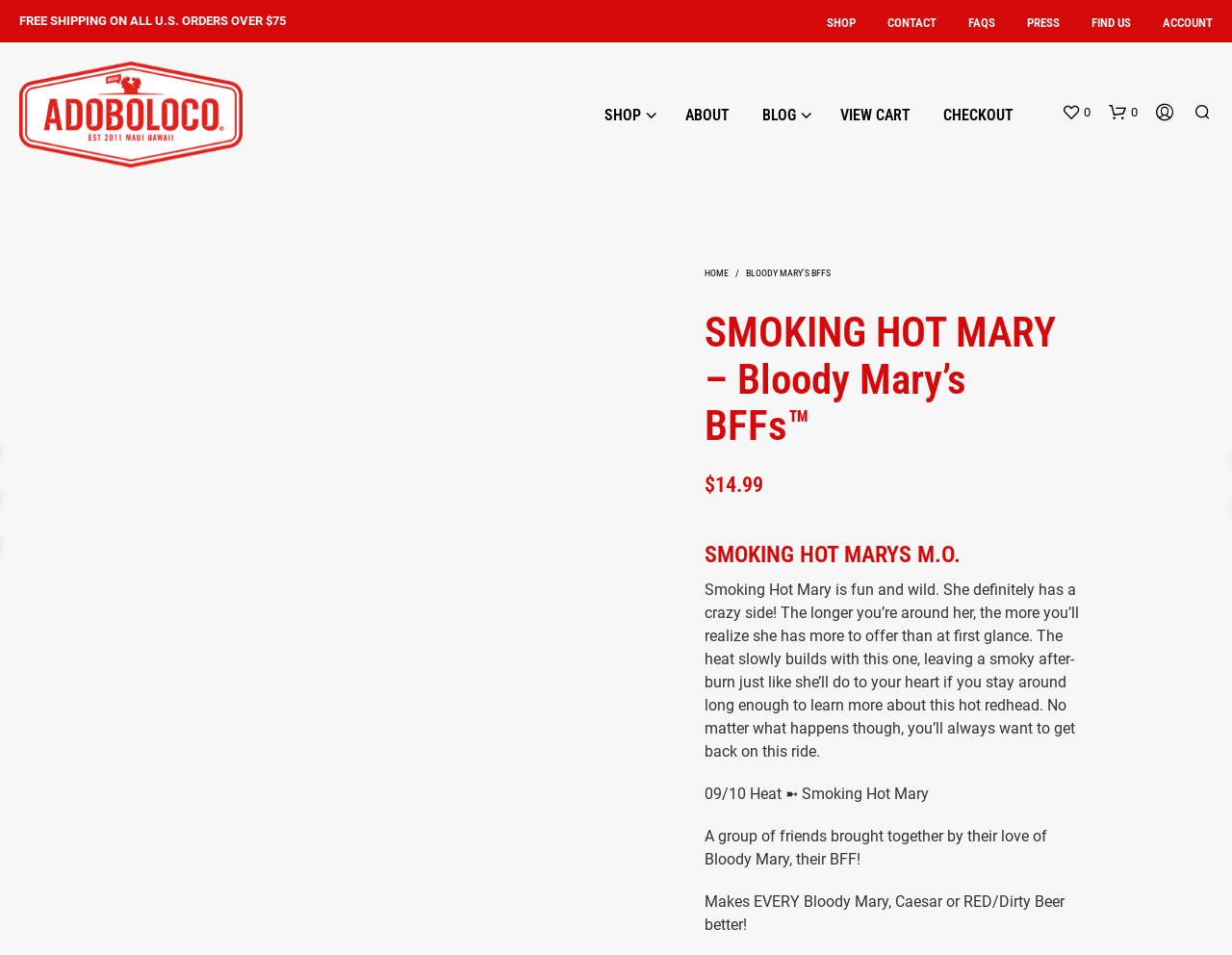Determine the bounding box coordinates of the region to click in order to accomplish the following instruction: "Click on the 'ACCOUNT' link in the main menu". Provide the coordinates as four float numbers between 0 and 1, specifically [left, top, right, bottom].

[0.932, 0.014, 0.996, 0.034]